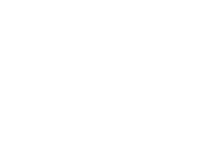Reply to the question with a single word or phrase:
What does the logo represent in the film industry?

Creativity and innovation